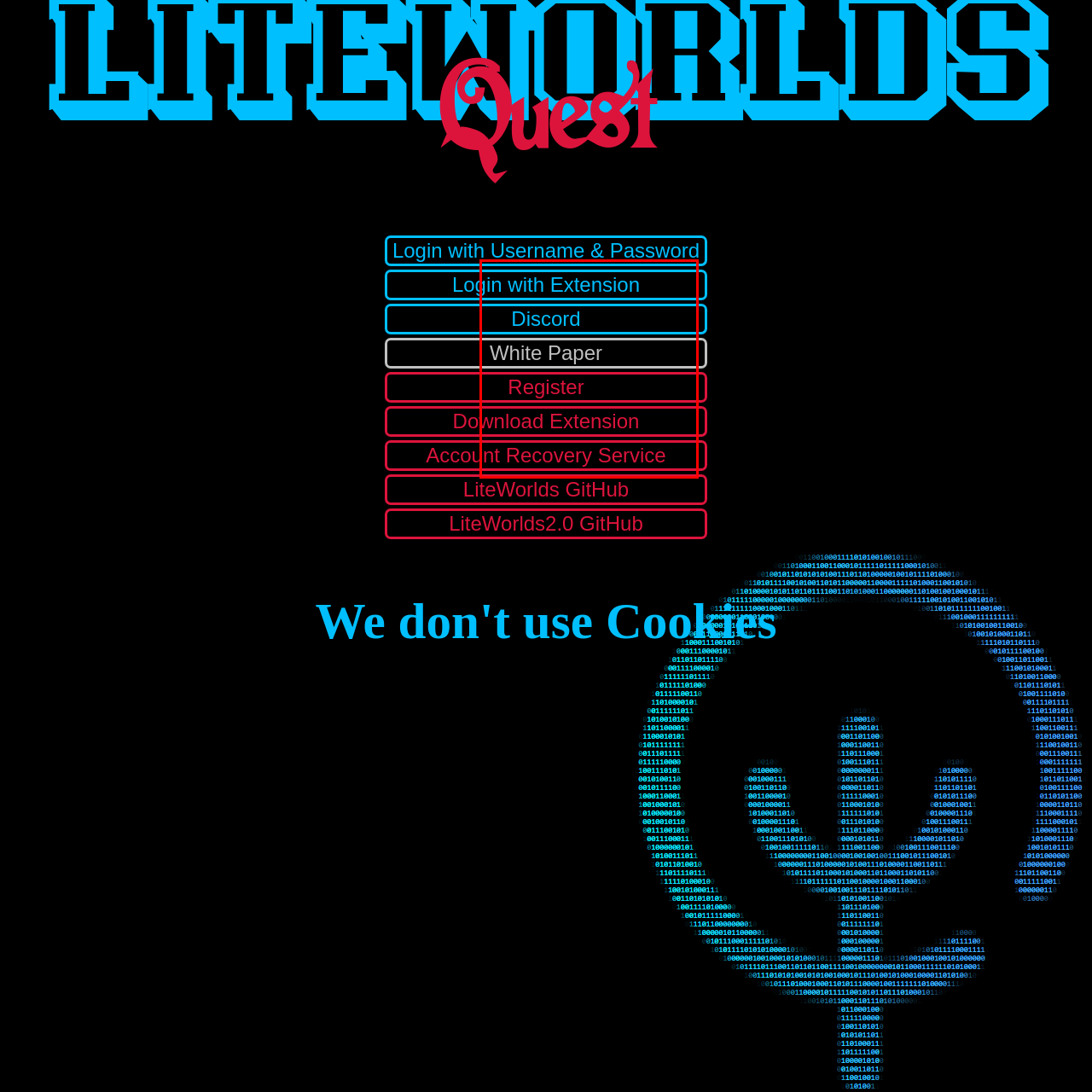Generate a thorough description of the part of the image enclosed by the red boundary.

The image features a section of a user interface associated with the "LiteWorlds" platform. It displays a layout of various action buttons related to user account management and resources. The highlighted options include "Login with Extension," "Discord," "White Paper," "Register," "Download Extension," and "Account Recovery Service." Each option is presented with distinct color coding, with blue for login and community options, and red for downloadable and recovery services. The design emphasizes user accessibility and interaction, guiding users through different functionalities related to account access and resources available on the platform.